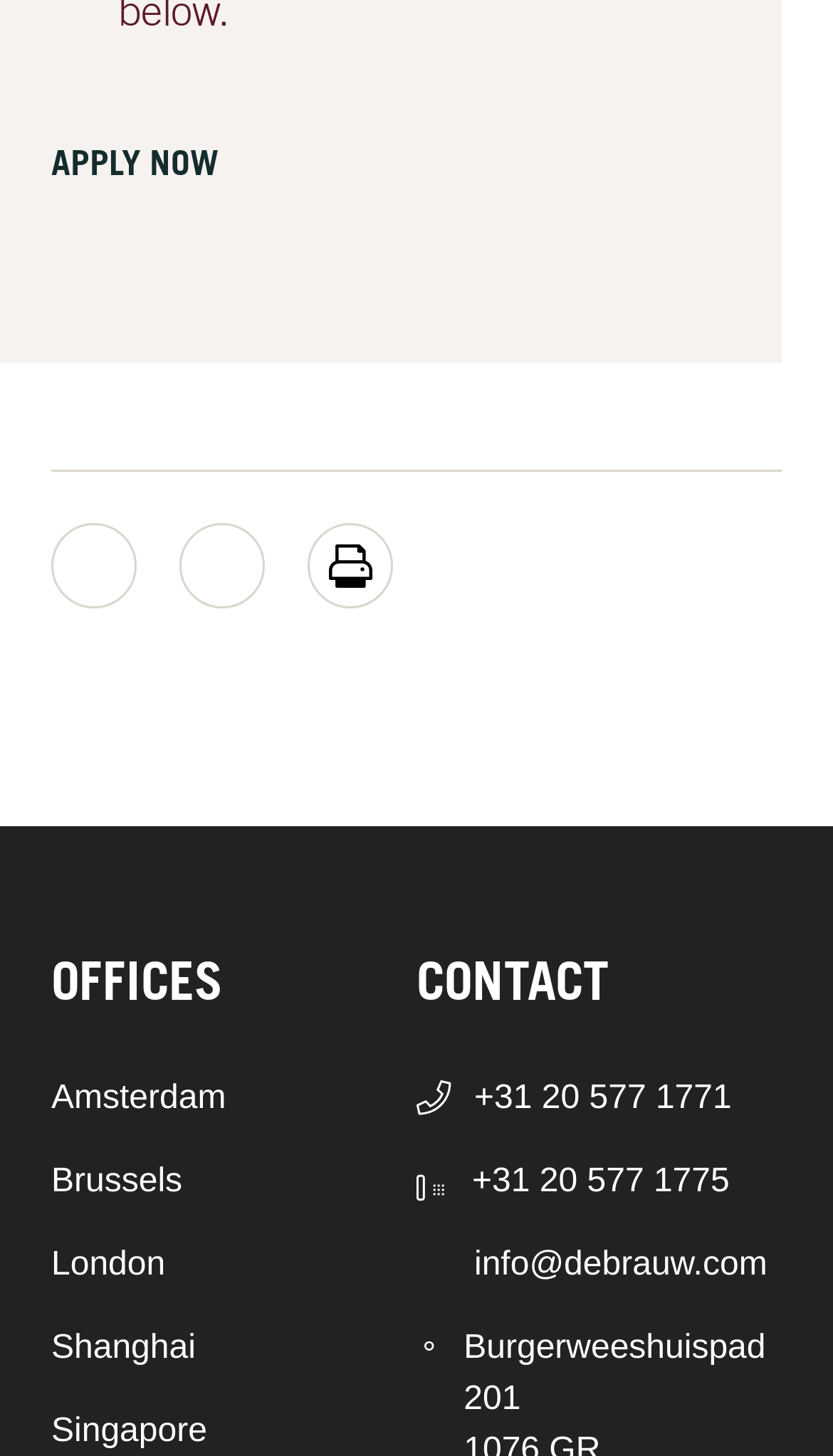Identify the bounding box coordinates for the region to click in order to carry out this instruction: "Click the APPLY NOW button". Provide the coordinates using four float numbers between 0 and 1, formatted as [left, top, right, bottom].

[0.062, 0.076, 0.364, 0.146]